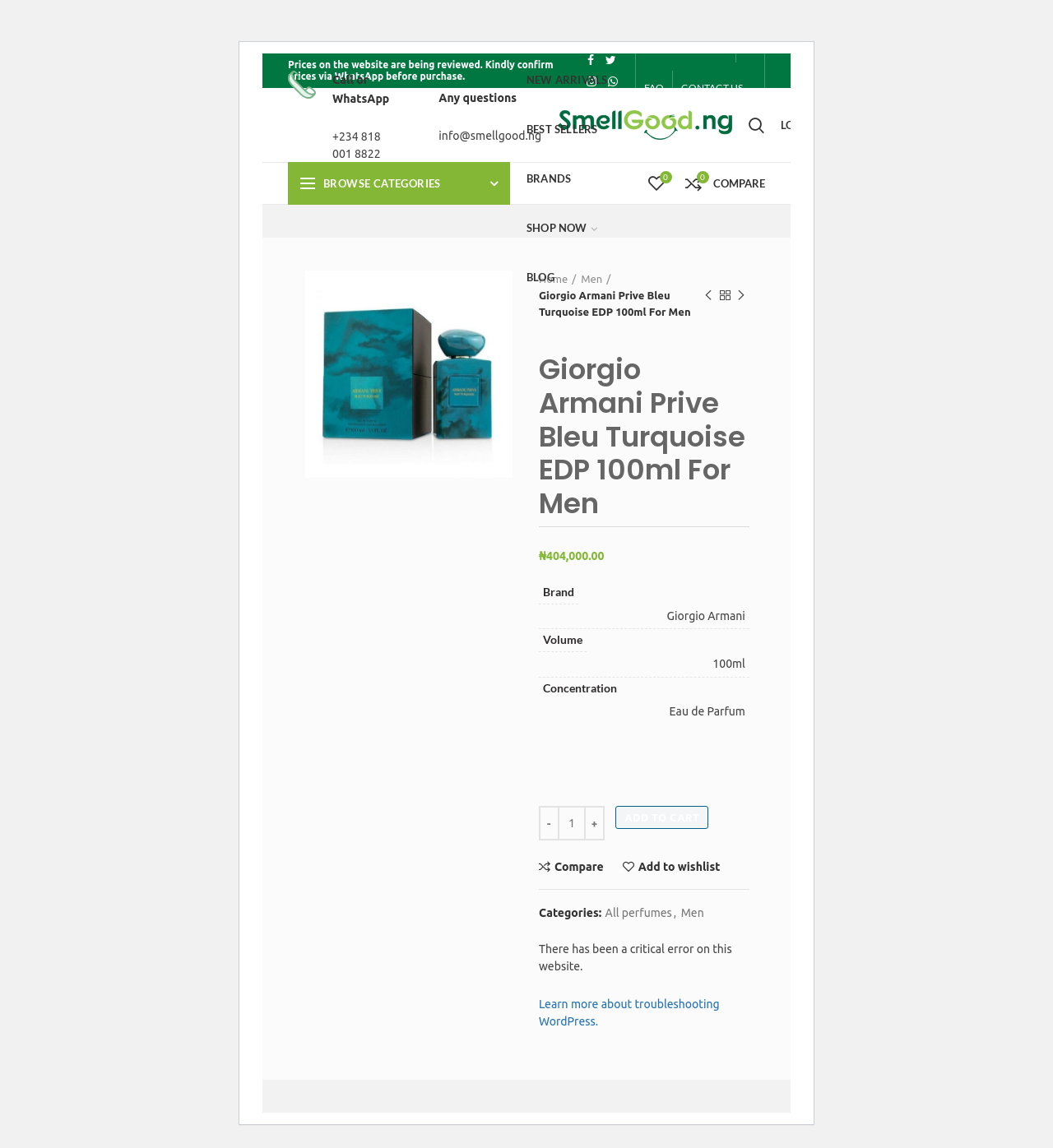Look at the image and write a detailed answer to the question: 
What is the volume of Giorgio Armani Prive Bleu Turquoise EDP?

I found the volume by looking at the product information table, where it is listed as 100ml under the 'Volume' column.